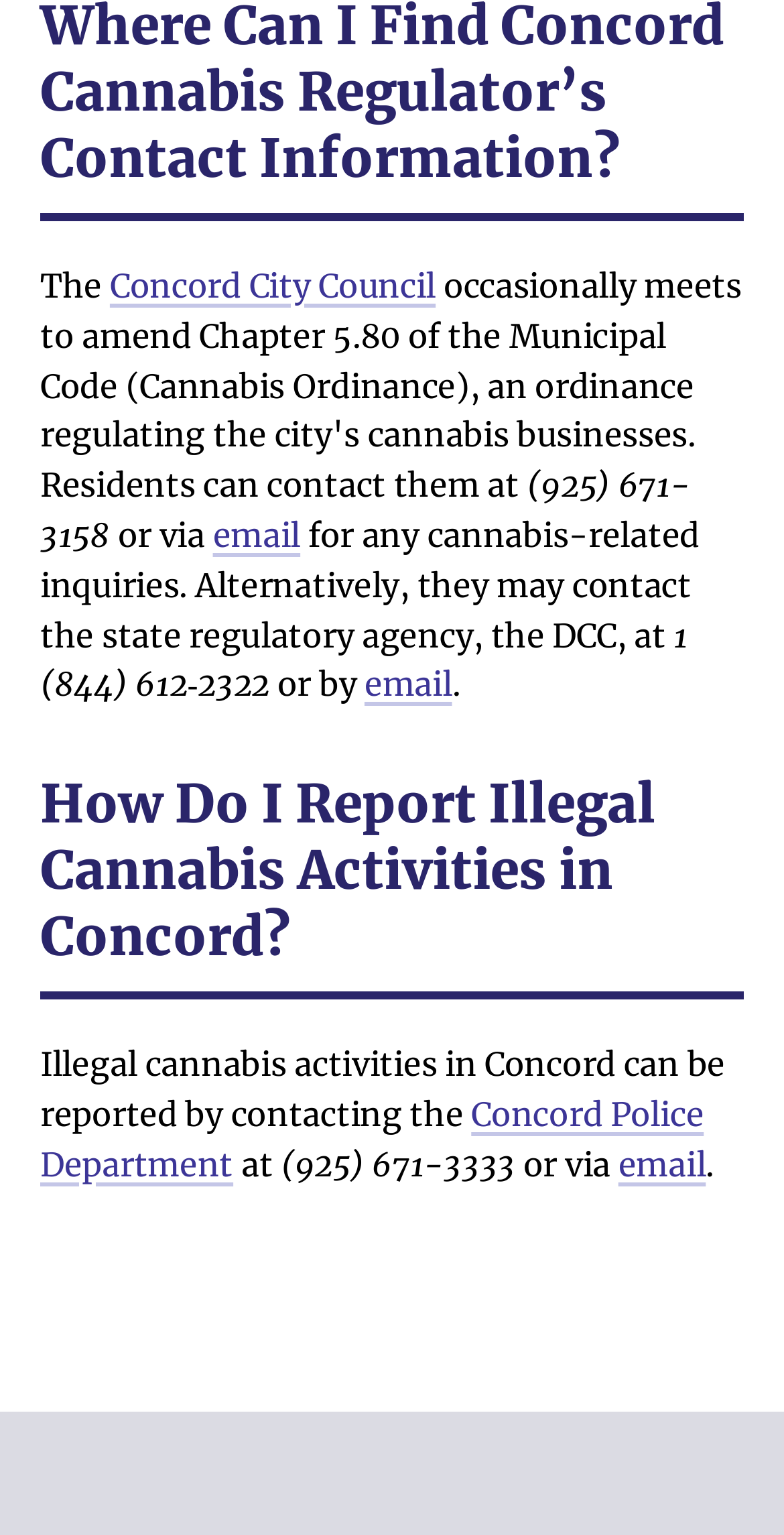Please provide a comprehensive response to the question based on the details in the image: What is the phone number to contact the DCC?

The phone number can be found in the text '1 (844) 612-2322' which is located below the mention of the DCC as the state regulatory agency.